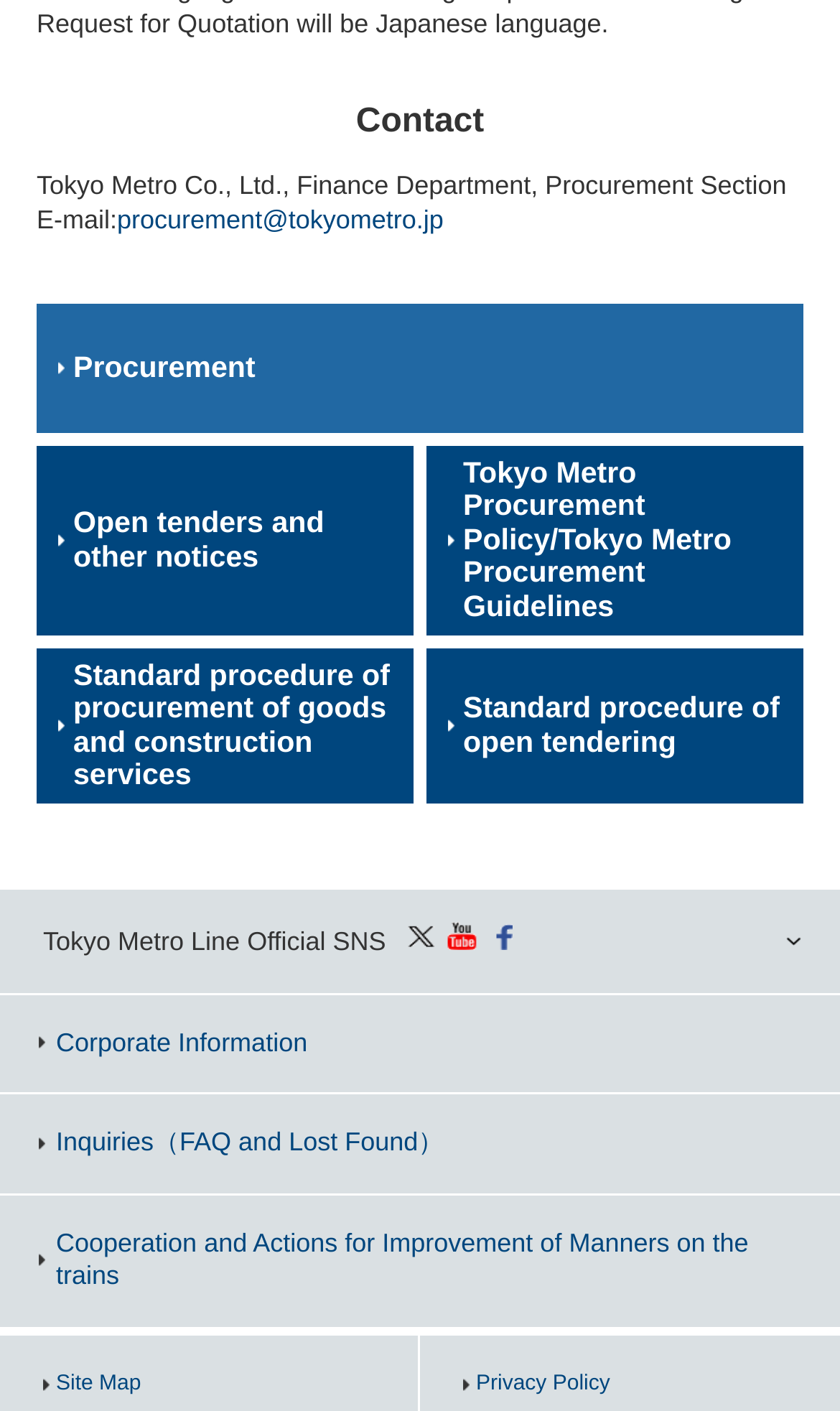What is the purpose of the 'Cooperation and Actions for Improvement of Manners on the trains' link?
Using the picture, provide a one-word or short phrase answer.

Unknown